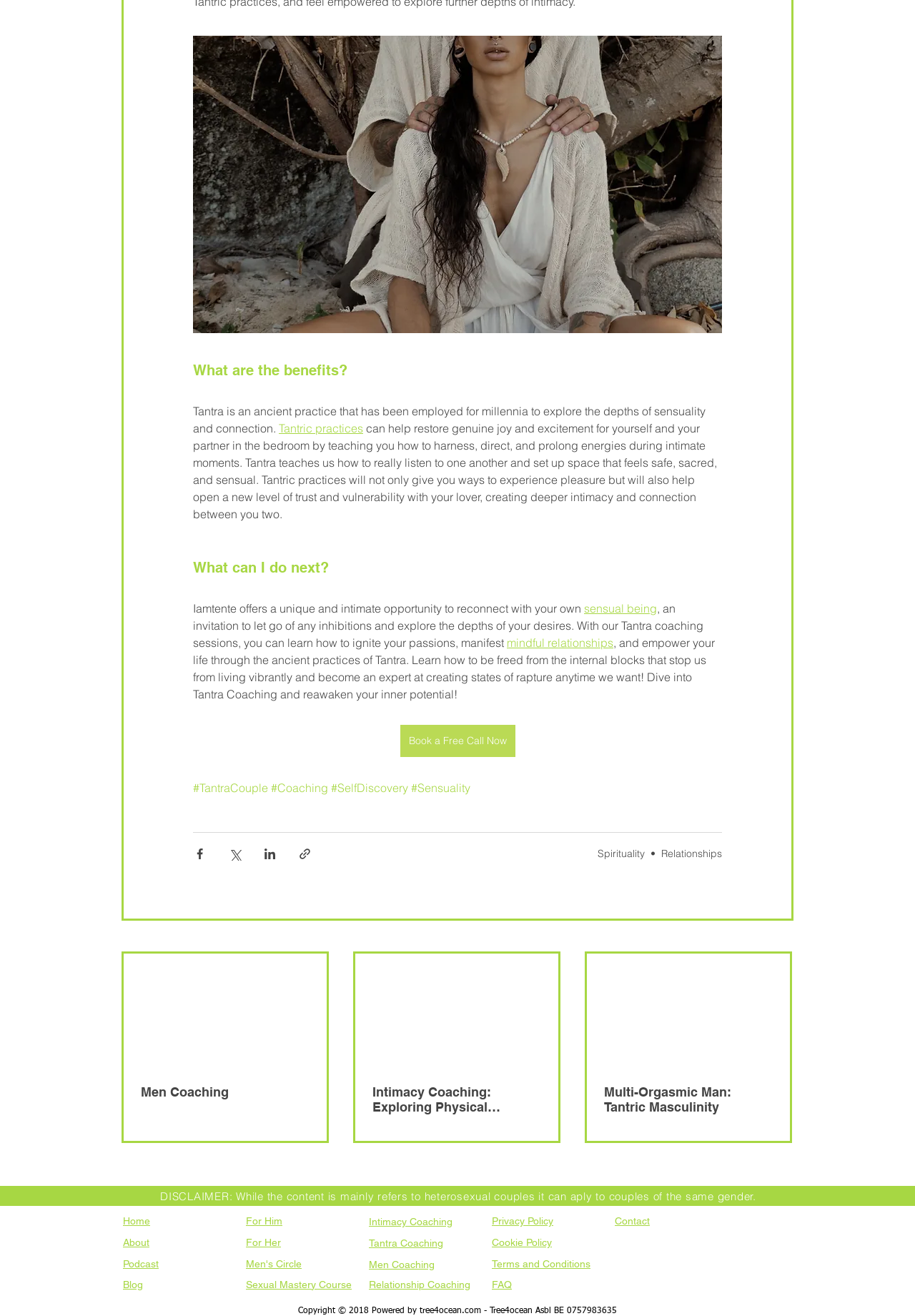Respond to the question below with a single word or phrase: What is the focus of the 'For Him' and 'For Her' sections?

Gender-specific coaching